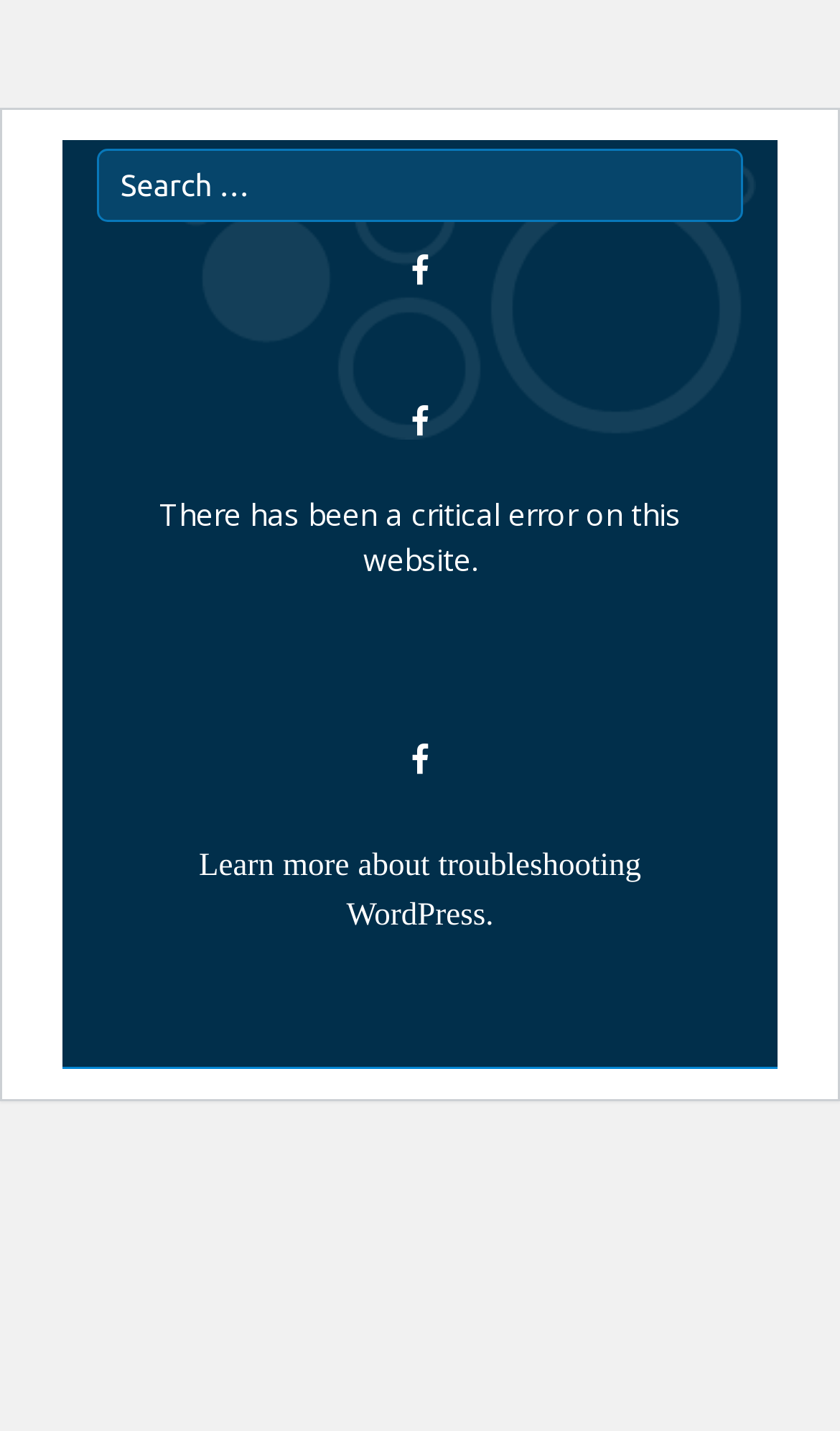What is the purpose of the search box?
Please respond to the question with a detailed and thorough explanation.

The search box is located at the top of the webpage, indicated by the text 'Search for:' and a search icon. Its purpose is to allow users to search for specific content within the website.